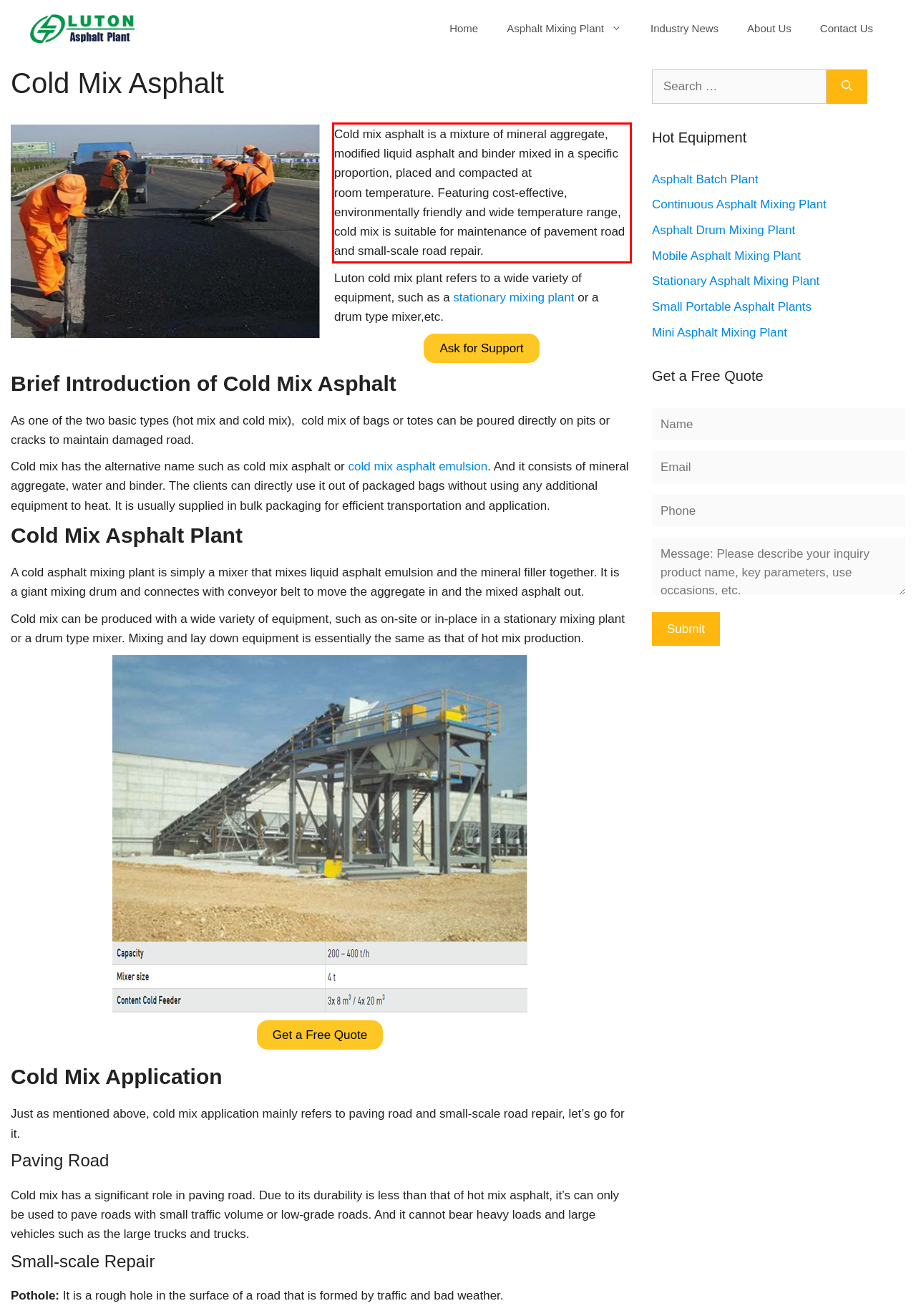Using the provided webpage screenshot, recognize the text content in the area marked by the red bounding box.

Cold mix asphalt is a mixture of mineral aggregate, modified liquid asphalt and binder mixed in a specific proportion, placed and compacted at room temperature. Featuring cost-effective, environmentally friendly and wide temperature range, cold mix is suitable for maintenance of pavement road and small-scale road repair.